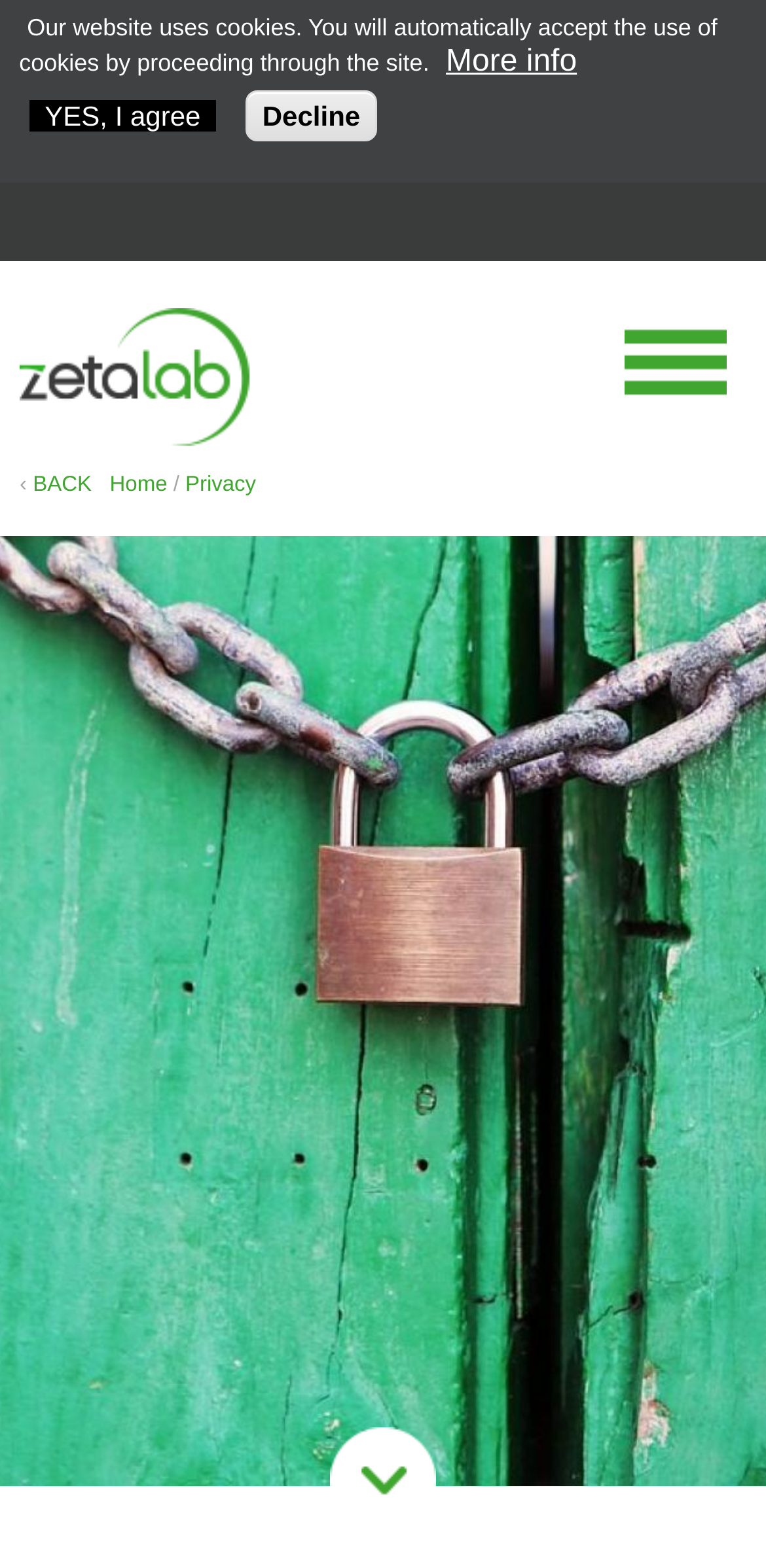Identify the bounding box coordinates of the element that should be clicked to fulfill this task: "go to home". The coordinates should be provided as four float numbers between 0 and 1, i.e., [left, top, right, bottom].

[0.143, 0.302, 0.218, 0.317]